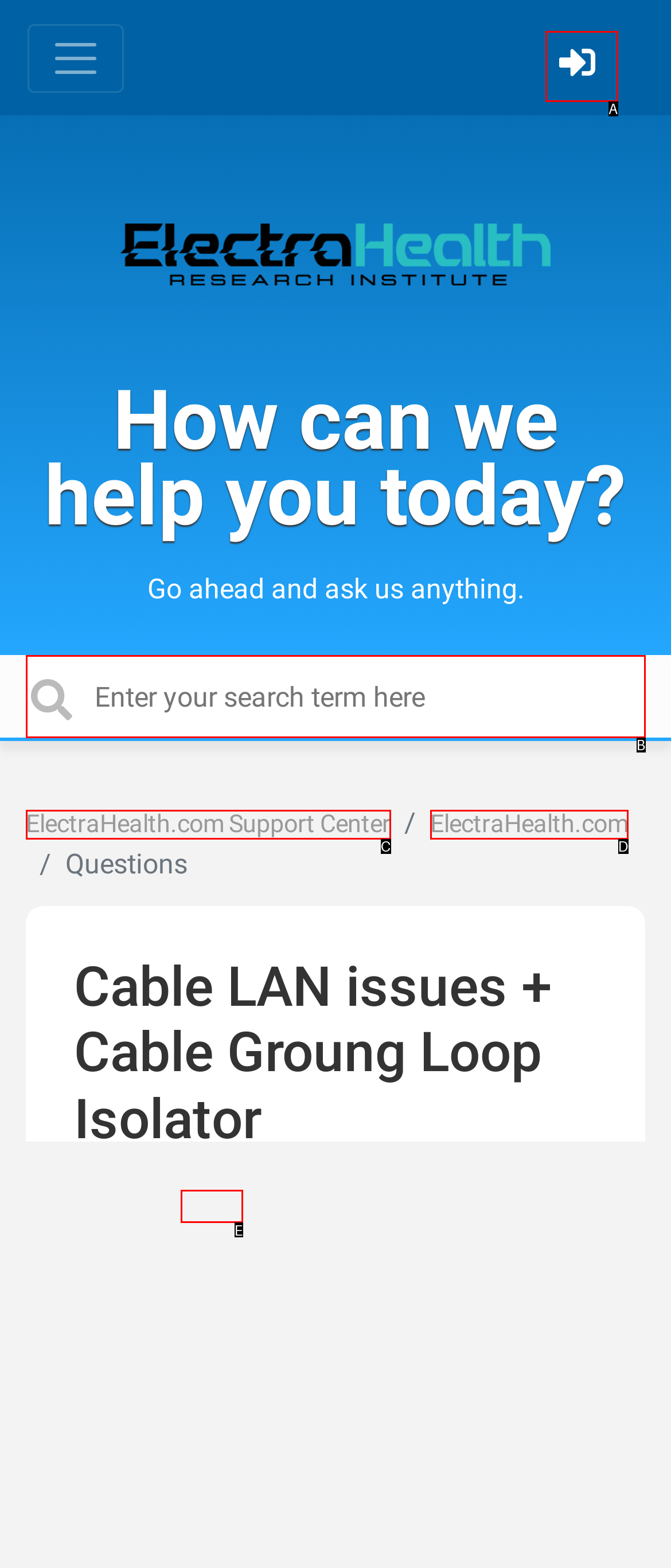Identify which HTML element matches the description: Mika. Answer with the correct option's letter.

E